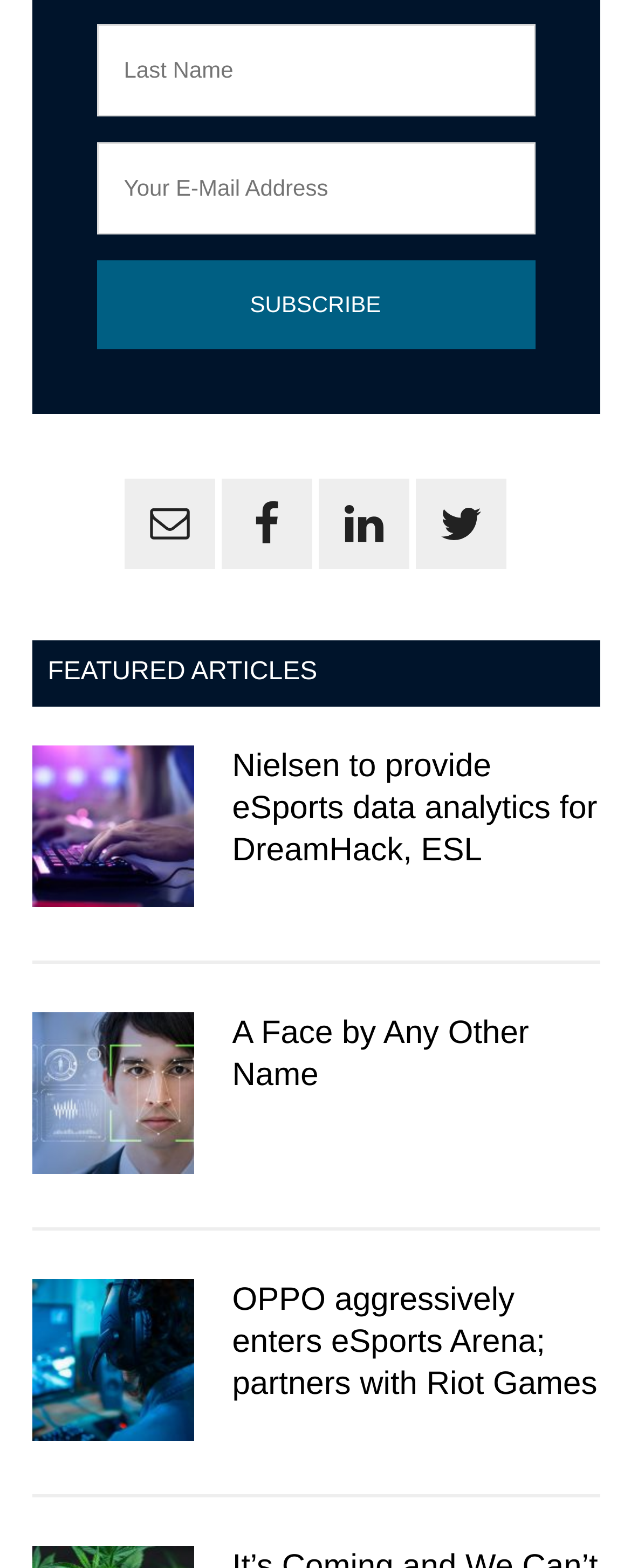Pinpoint the bounding box coordinates of the clickable area necessary to execute the following instruction: "Subscribe to the newsletter". The coordinates should be given as four float numbers between 0 and 1, namely [left, top, right, bottom].

[0.153, 0.166, 0.847, 0.222]